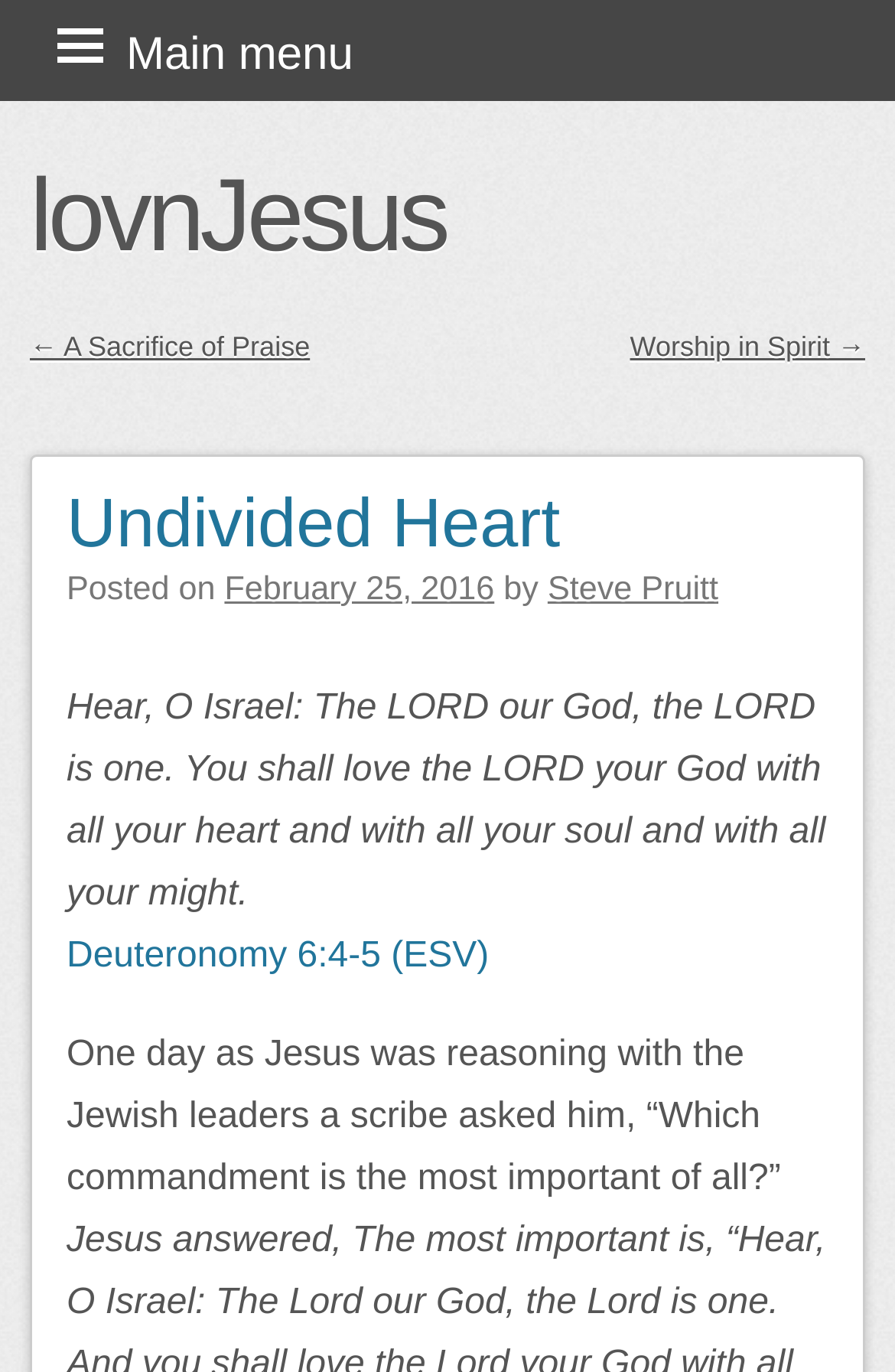What is the date of the post? Based on the screenshot, please respond with a single word or phrase.

February 25, 2016